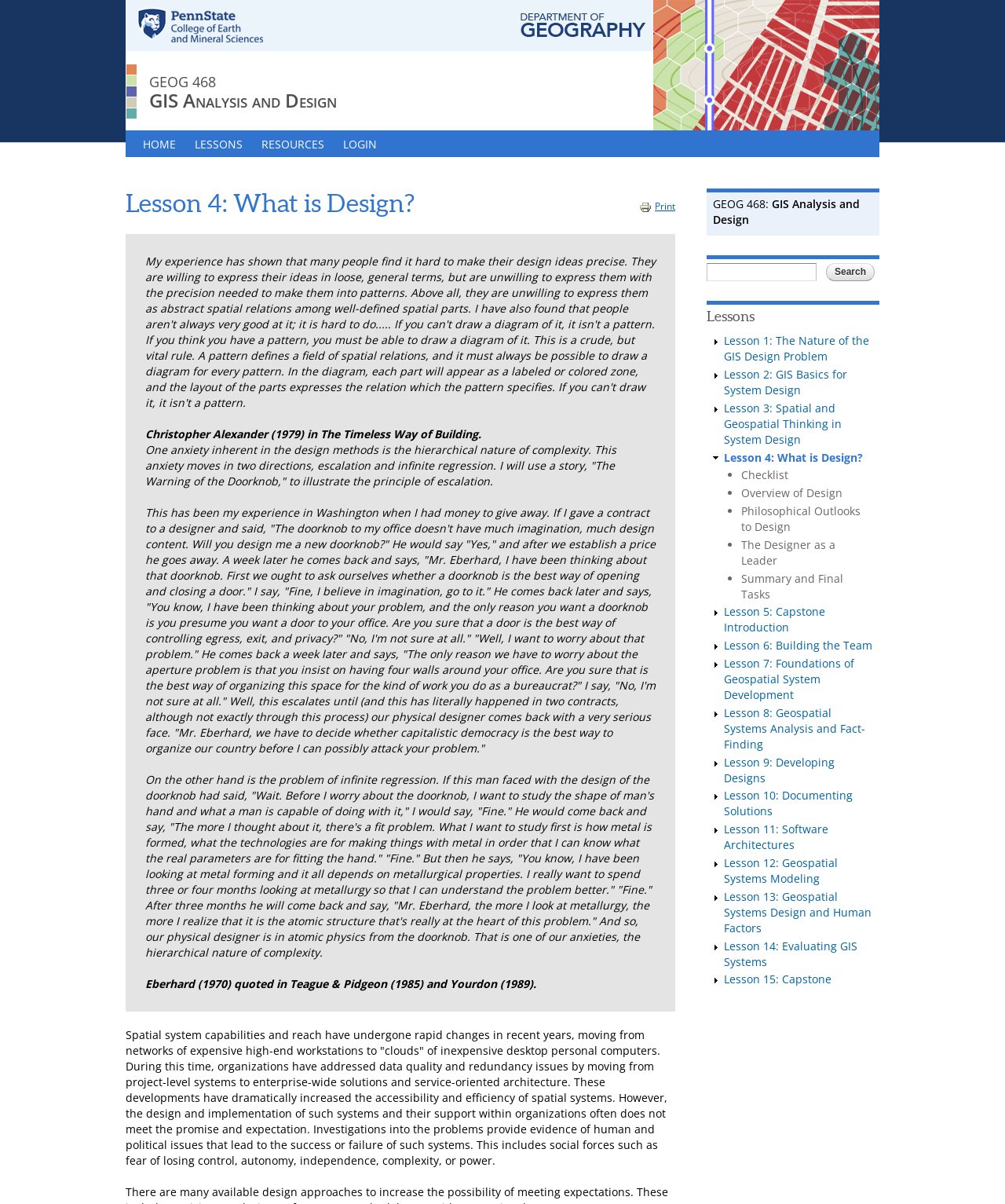How many lessons are there in total?
Utilize the image to construct a detailed and well-explained answer.

The number of lessons can be determined by counting the links under the 'Lessons' heading. There are 15 links, each corresponding to a lesson, from 'Lesson 1: The Nature of the GIS Design Problem' to 'Lesson 15: Capstone'.